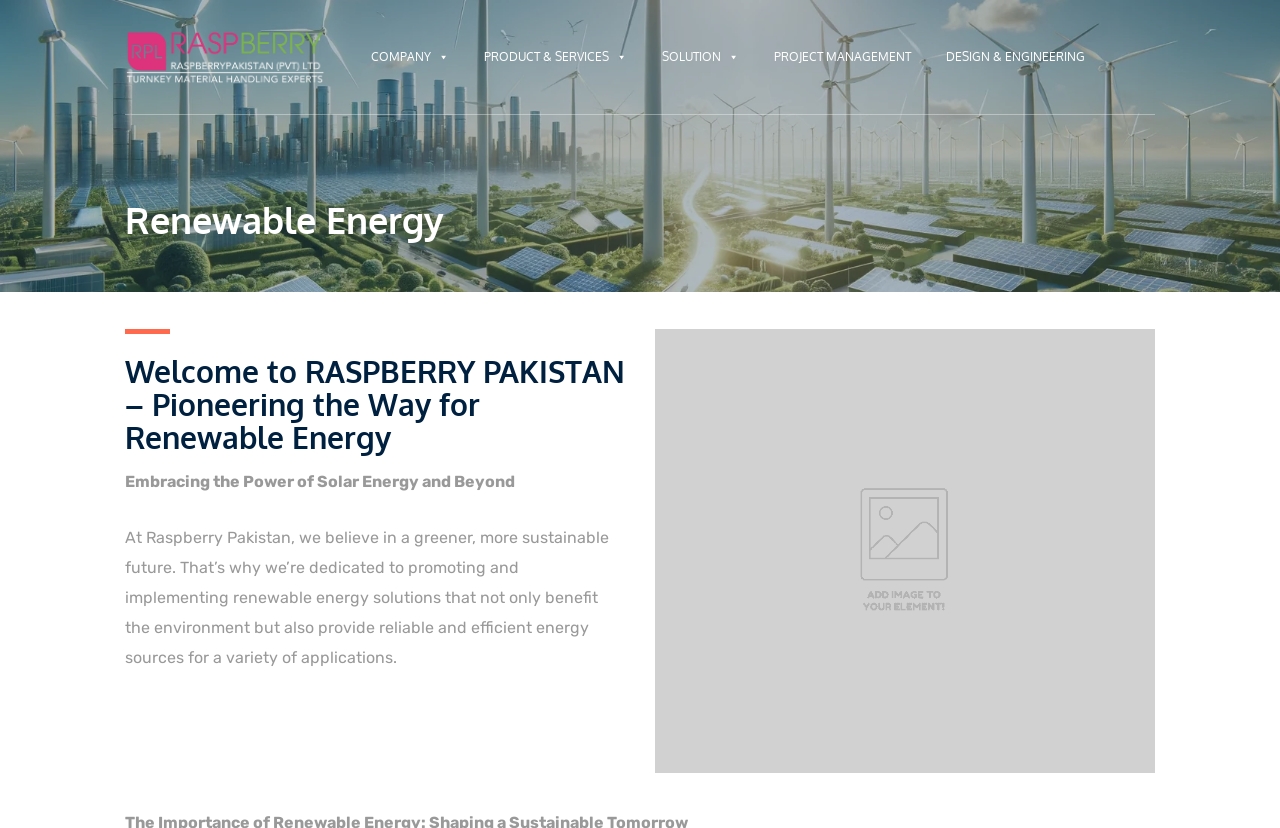How many menu items are there in the top navigation?
Give a comprehensive and detailed explanation for the question.

The top navigation menu items can be counted from the links and buttons with the 'hasPopup: menu' attribute, which are 'COMPANY', 'PRODUCT & SERVICES', 'SOLUTION', and 'PROJECT MANAGEMENT' and 'DESIGN & ENGINEERING'.